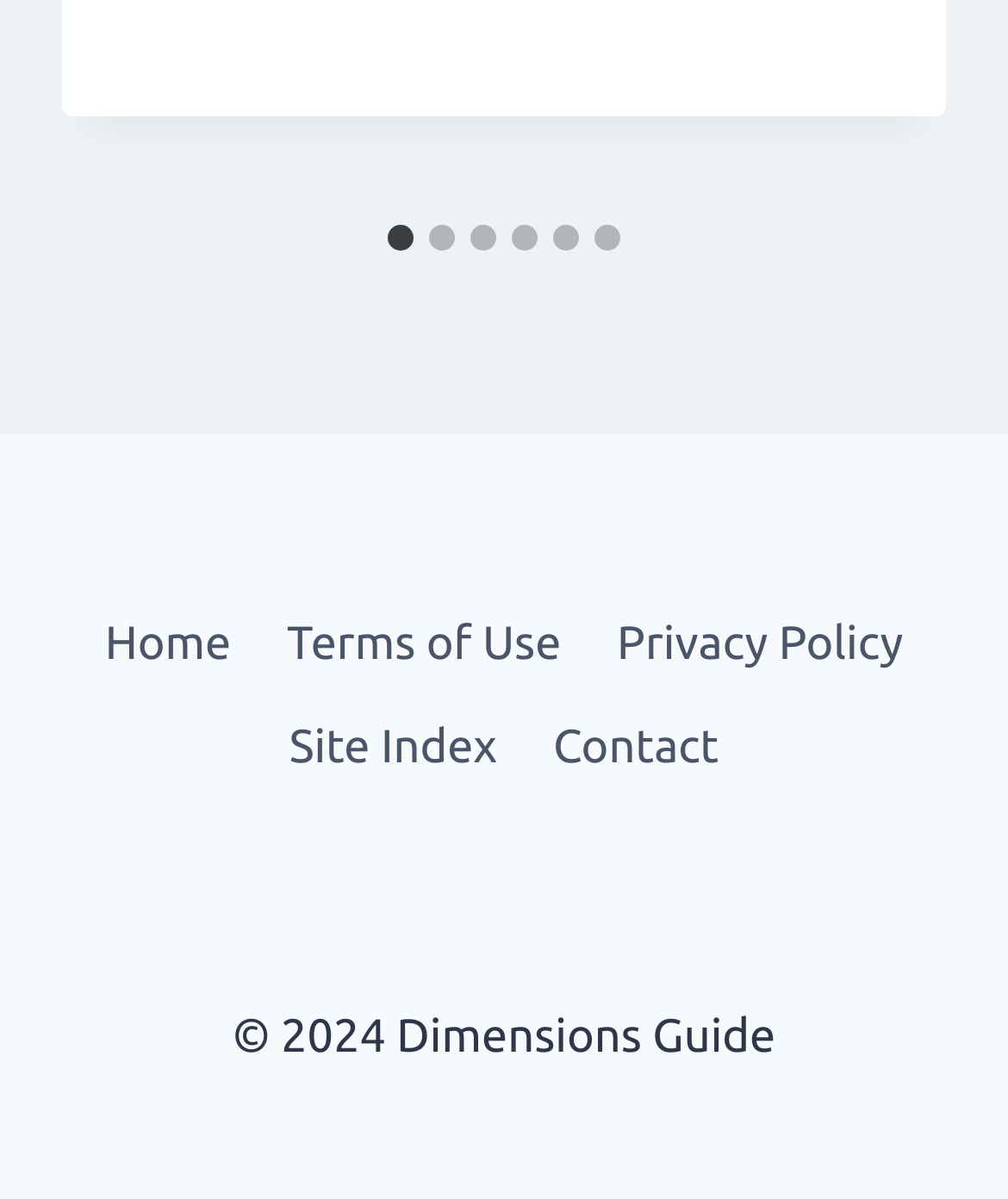How many tabs are in the tablist?
Based on the image, provide a one-word or brief-phrase response.

6